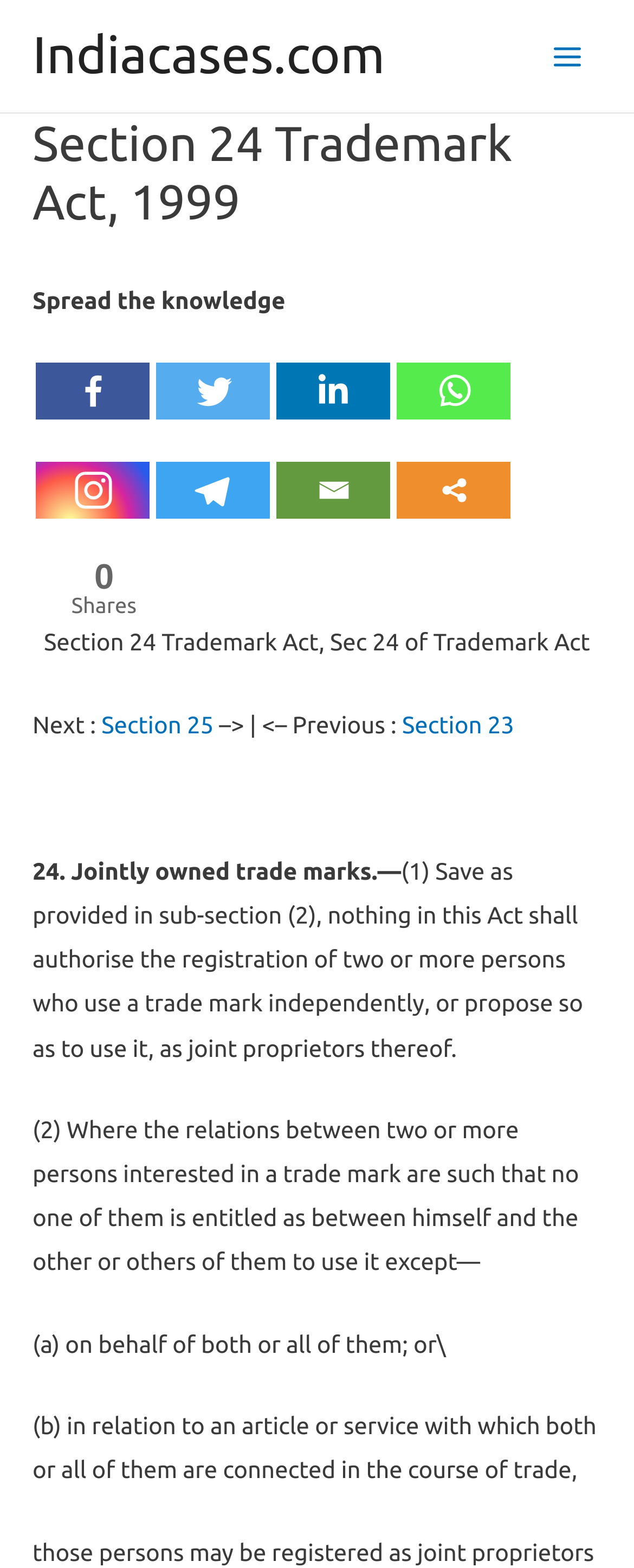What is the title of the section?
By examining the image, provide a one-word or phrase answer.

Section 24 Trademark Act, 1999